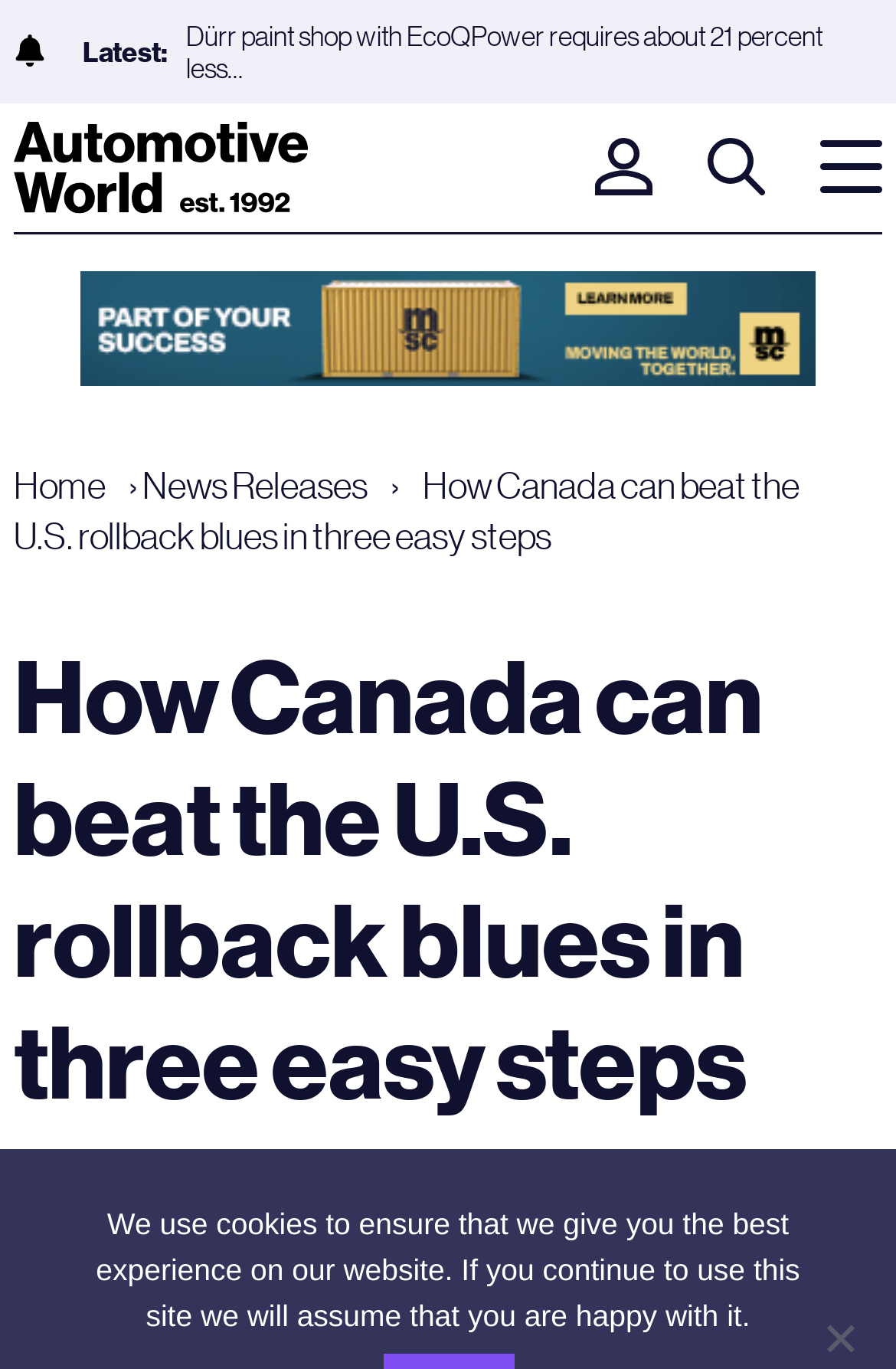Locate the UI element described by title="Automotive World" in the provided webpage screenshot. Return the bounding box coordinates in the format (top-left x, top-left y, bottom-right x, bottom-right y), ensuring all values are between 0 and 1.

[0.015, 0.089, 0.401, 0.155]